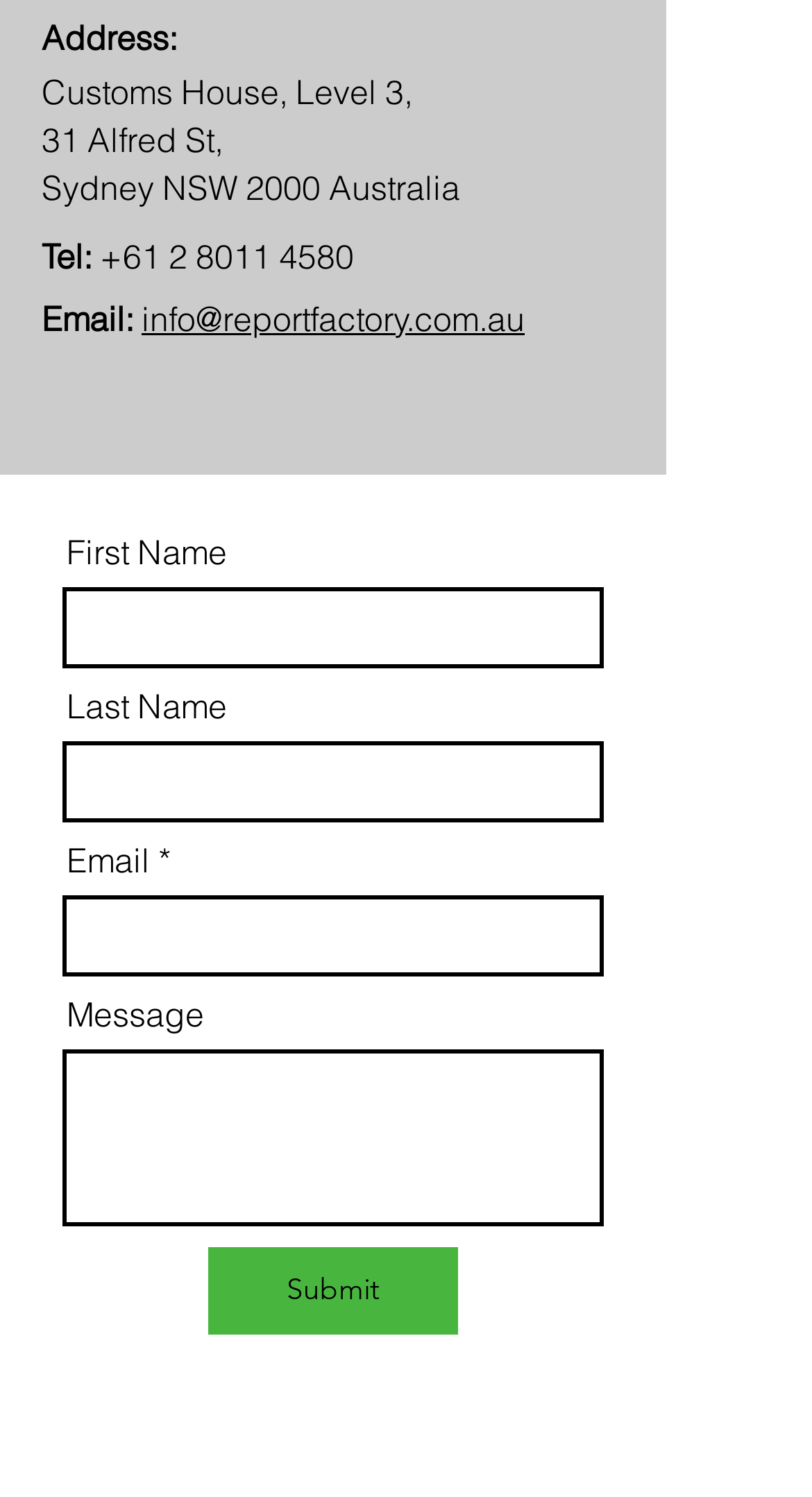What is the purpose of the form on the webpage?
Using the image, elaborate on the answer with as much detail as possible.

I inferred the purpose of the form by looking at the input fields and the 'Submit' button. The form has fields for 'First Name', 'Last Name', 'Email', and 'Message', which suggests that it is used to send a message to the contact. The 'Email' field is required, indicating that an email address is necessary to send the message.